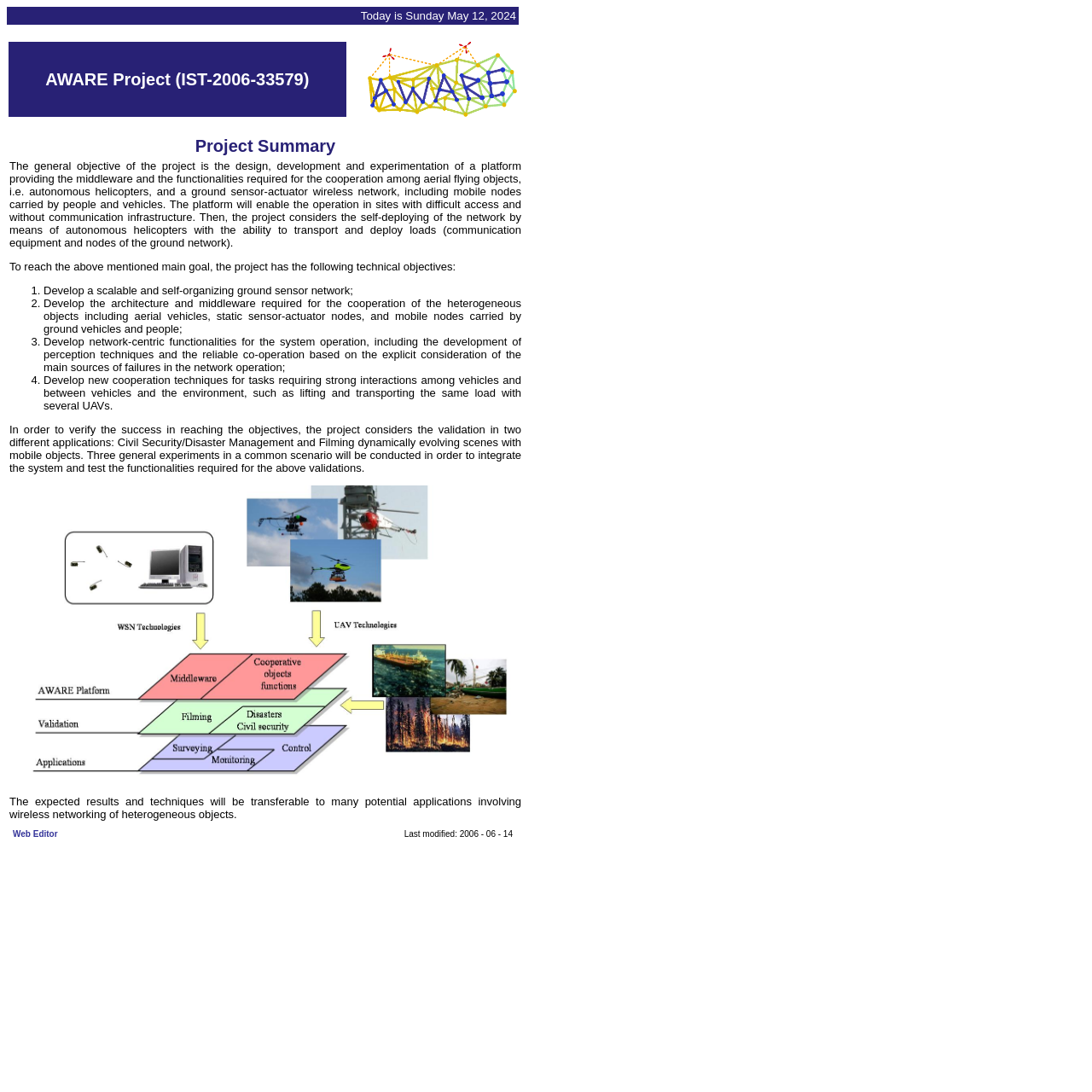Using the information in the image, give a comprehensive answer to the question: 
What is the purpose of the three general experiments?

The three general experiments in a common scenario will be conducted in order to integrate the system and test the functionalities required for the validation of the project's objectives in two different applications: Civil Security/Disaster Management and Filming dynamically evolving scenes with mobile objects.